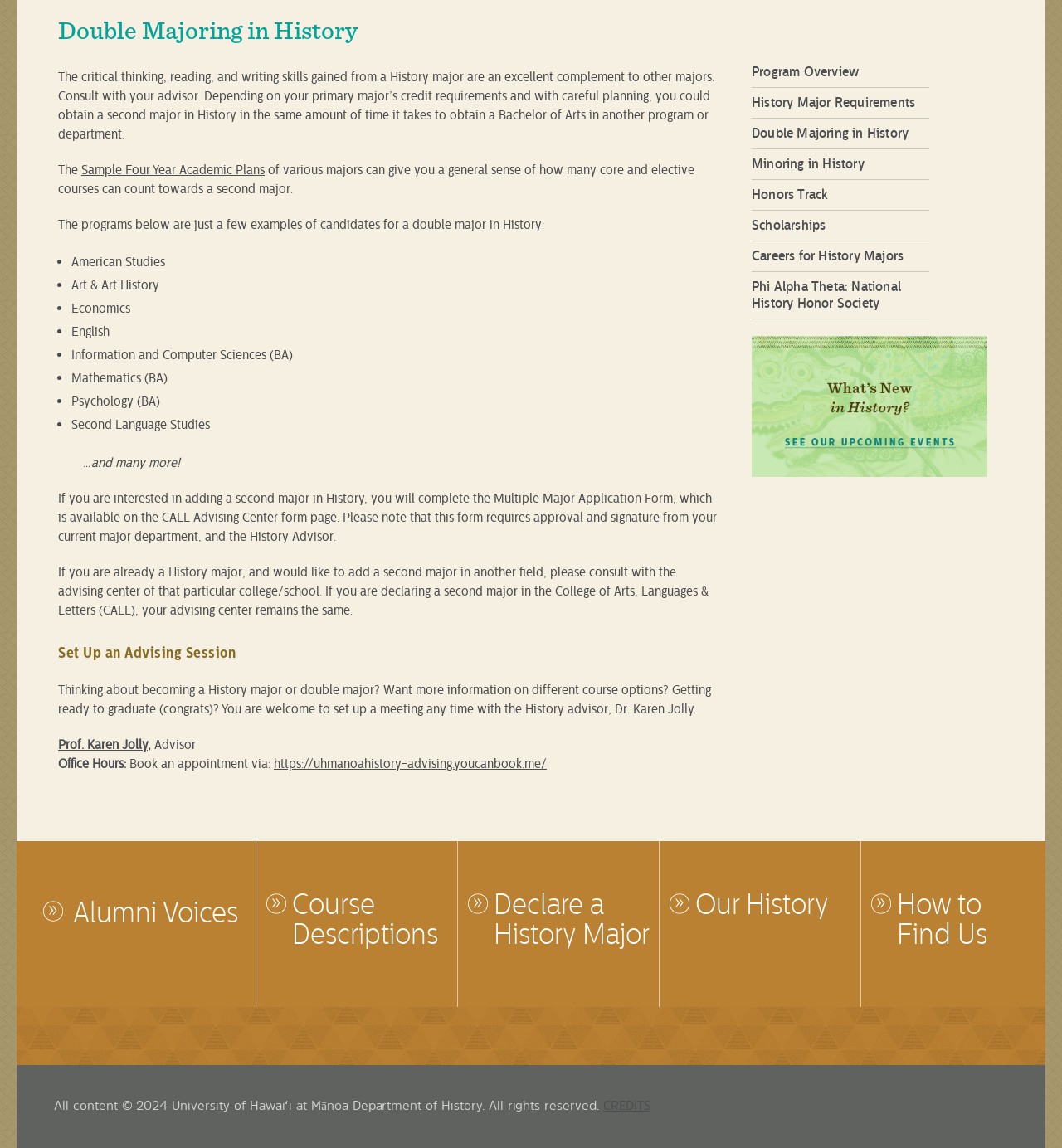Using the description "Double Majoring in History", locate and provide the bounding box of the UI element.

[0.708, 0.108, 0.856, 0.124]